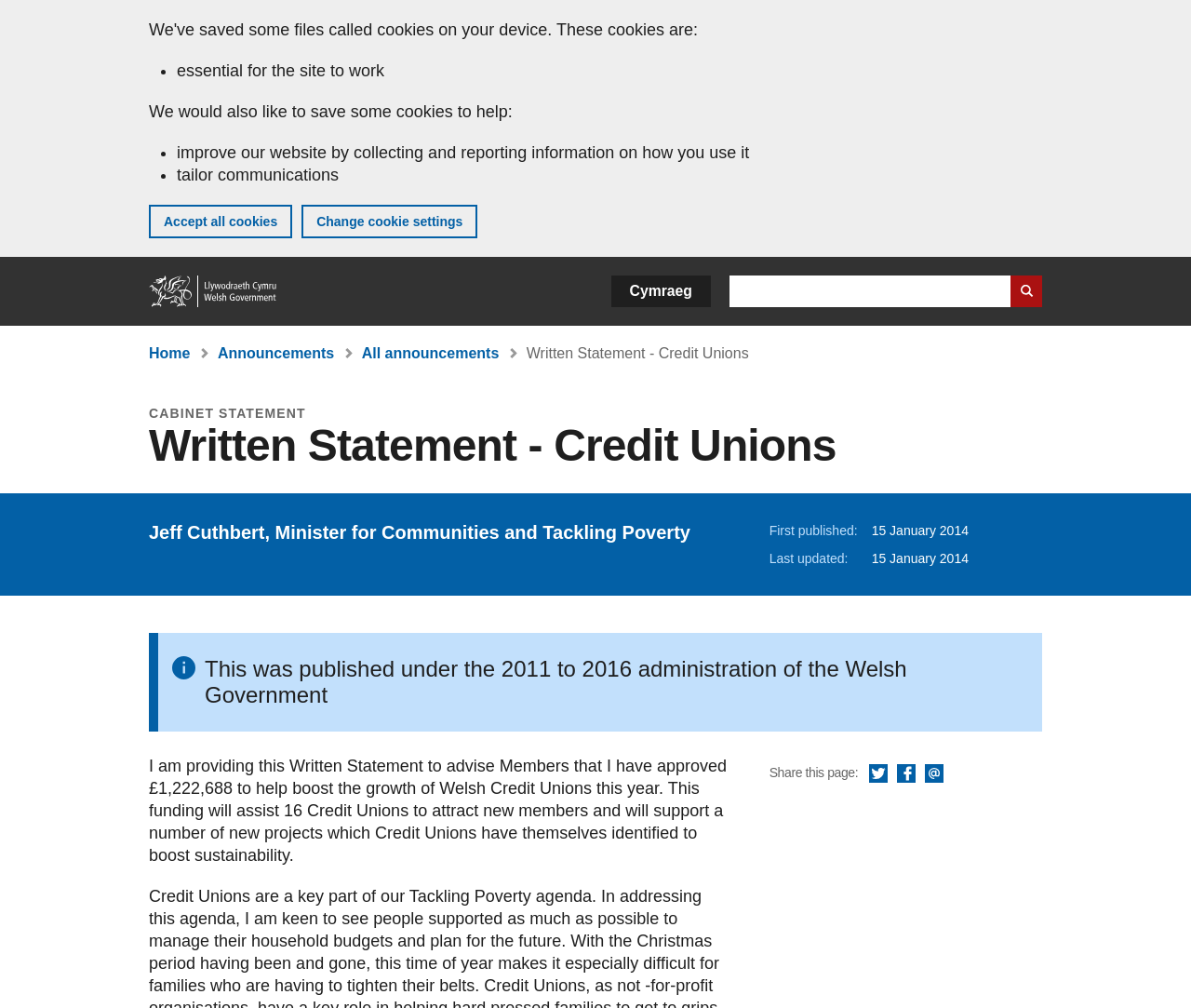When was the written statement published?
Using the details from the image, give an elaborate explanation to answer the question.

I found the answer by looking at the static text element that says 'First published: 15 January 2014' which is located below the heading 'Written Statement - Credit Unions'.